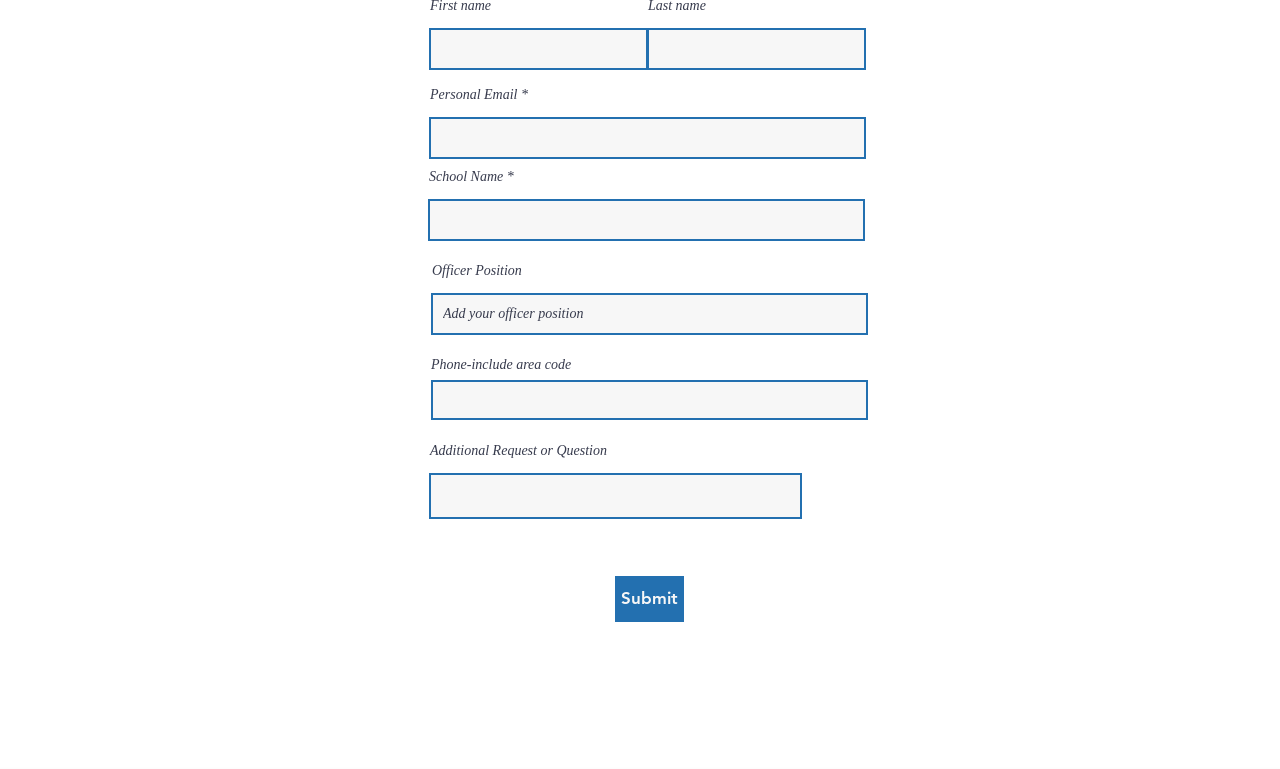Predict the bounding box for the UI component with the following description: "name="officer-position" placeholder="Add your officer position"".

[0.337, 0.381, 0.678, 0.436]